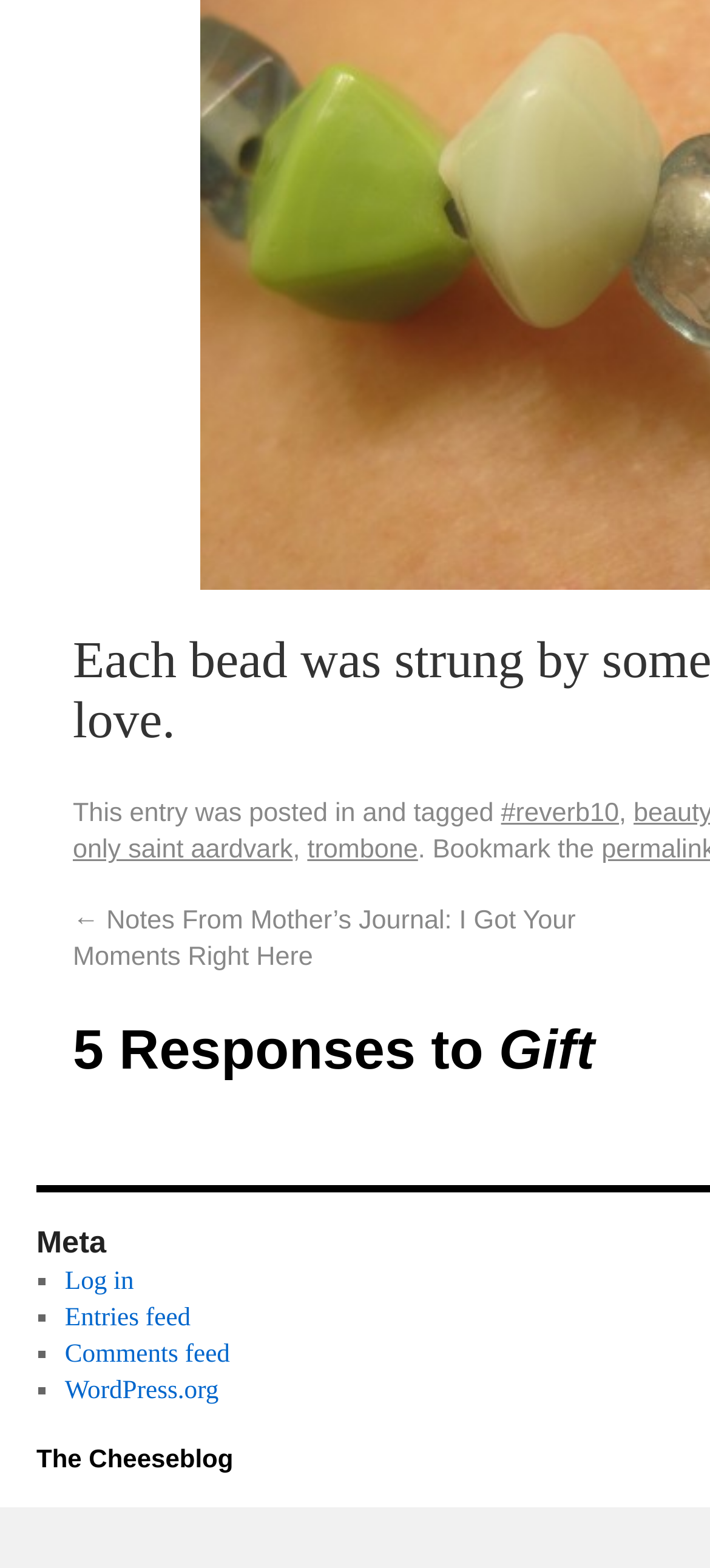Answer the question below in one word or phrase:
How many list markers are there in the meta section?

4